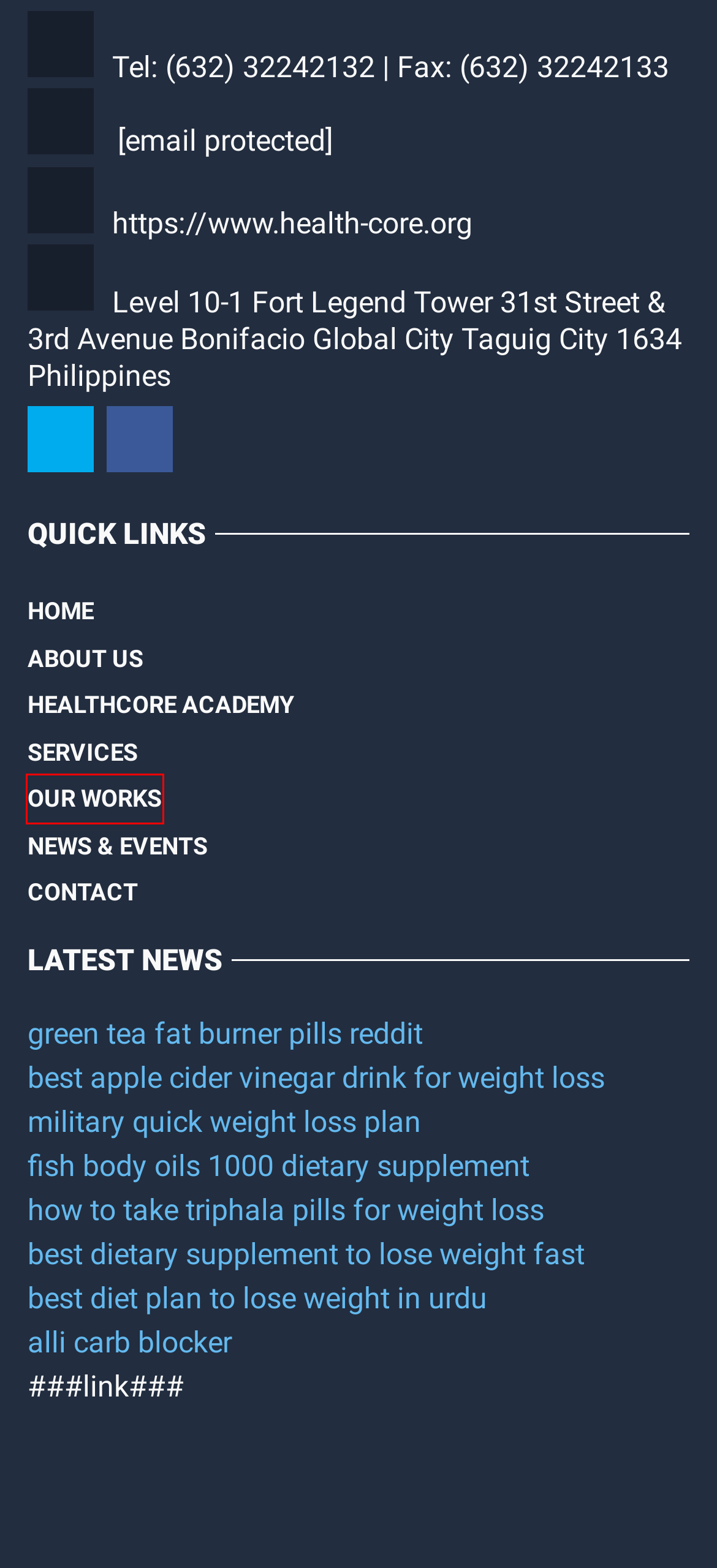Using the screenshot of a webpage with a red bounding box, pick the webpage description that most accurately represents the new webpage after the element inside the red box is clicked. Here are the candidates:
A. Past Workshops – HealthCore
B. HealthCore Academy - Continuing Healthcare Excellence
C. Best Mct Oil For Keto Diet HealthCore
D. What Diet Pill Can You Take With Prozac (Sale) HealthCore
E. HD Diet Pills GNC < Best Pills To Make You Lose Weight Cdn Cgi L Email Protection < HealthCore
F. (Sale) Green Tea Fat Burner Pills Reddit HealthCore
G. Accreditation – HealthCore
H. (Safe) Ideal Walking Distance To Lose Weight , HealthCore

A